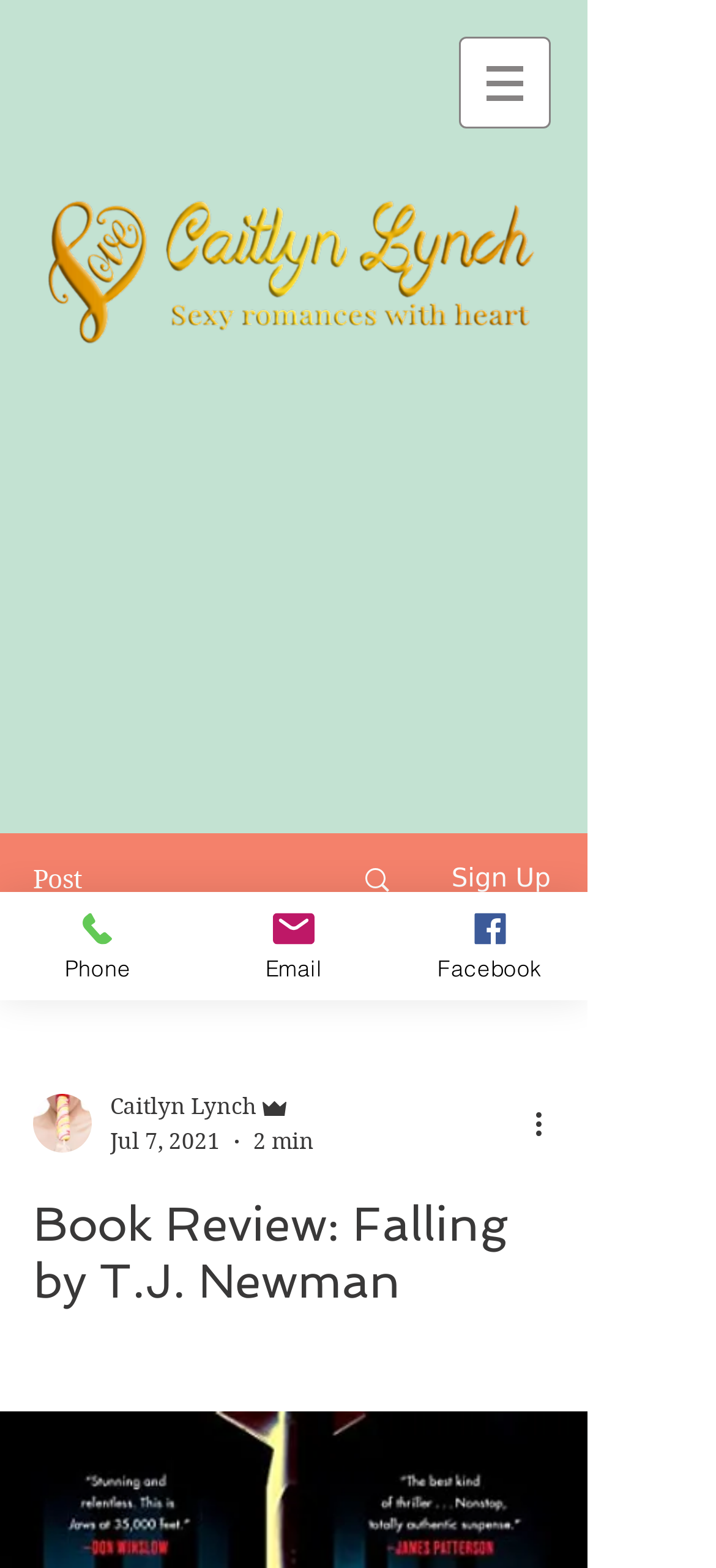Please locate and generate the primary heading on this webpage.

Book Review: Falling by T.J. Newman